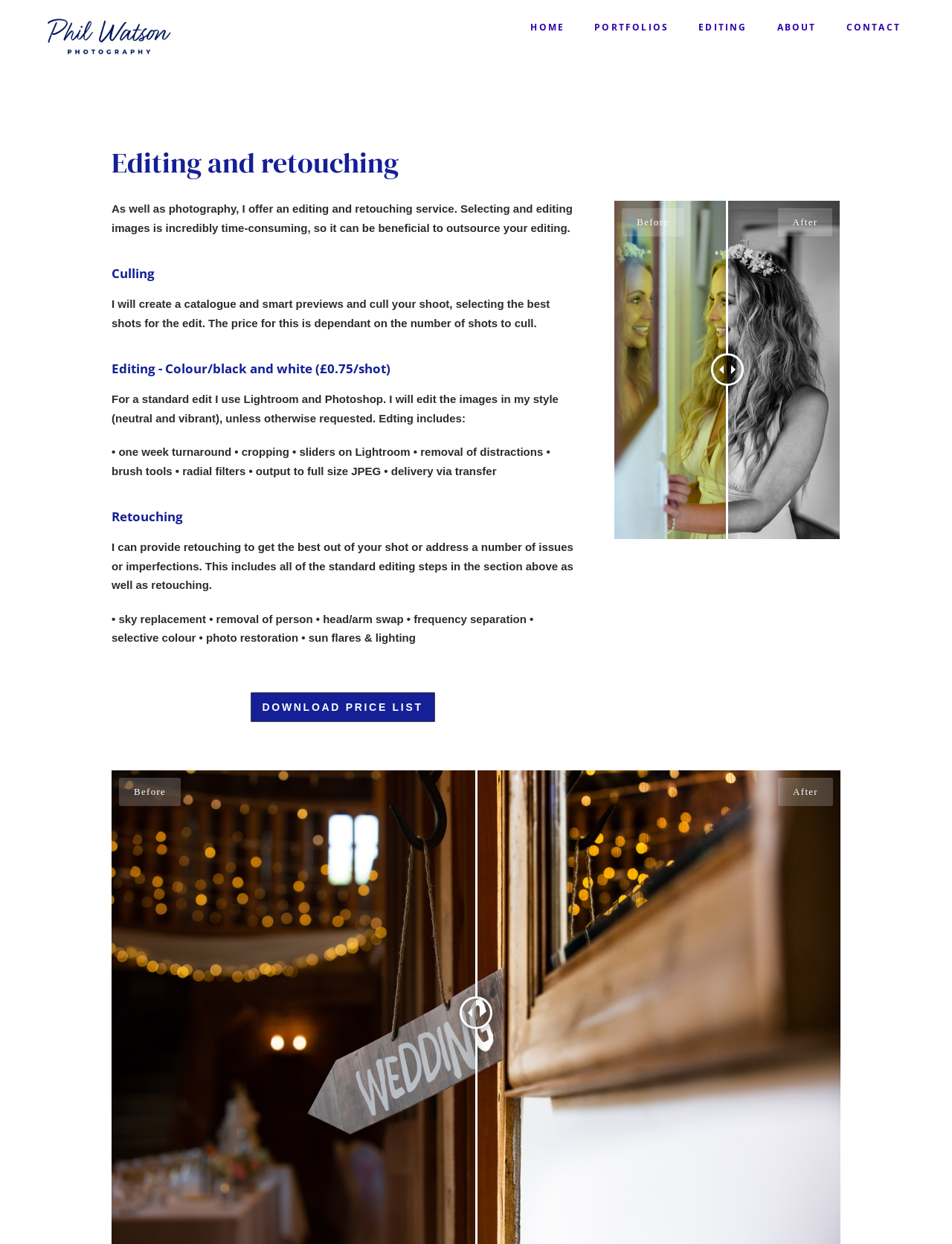Give a concise answer using one word or a phrase to the following question:
What service does Phil Watson offer?

Editing and retouching